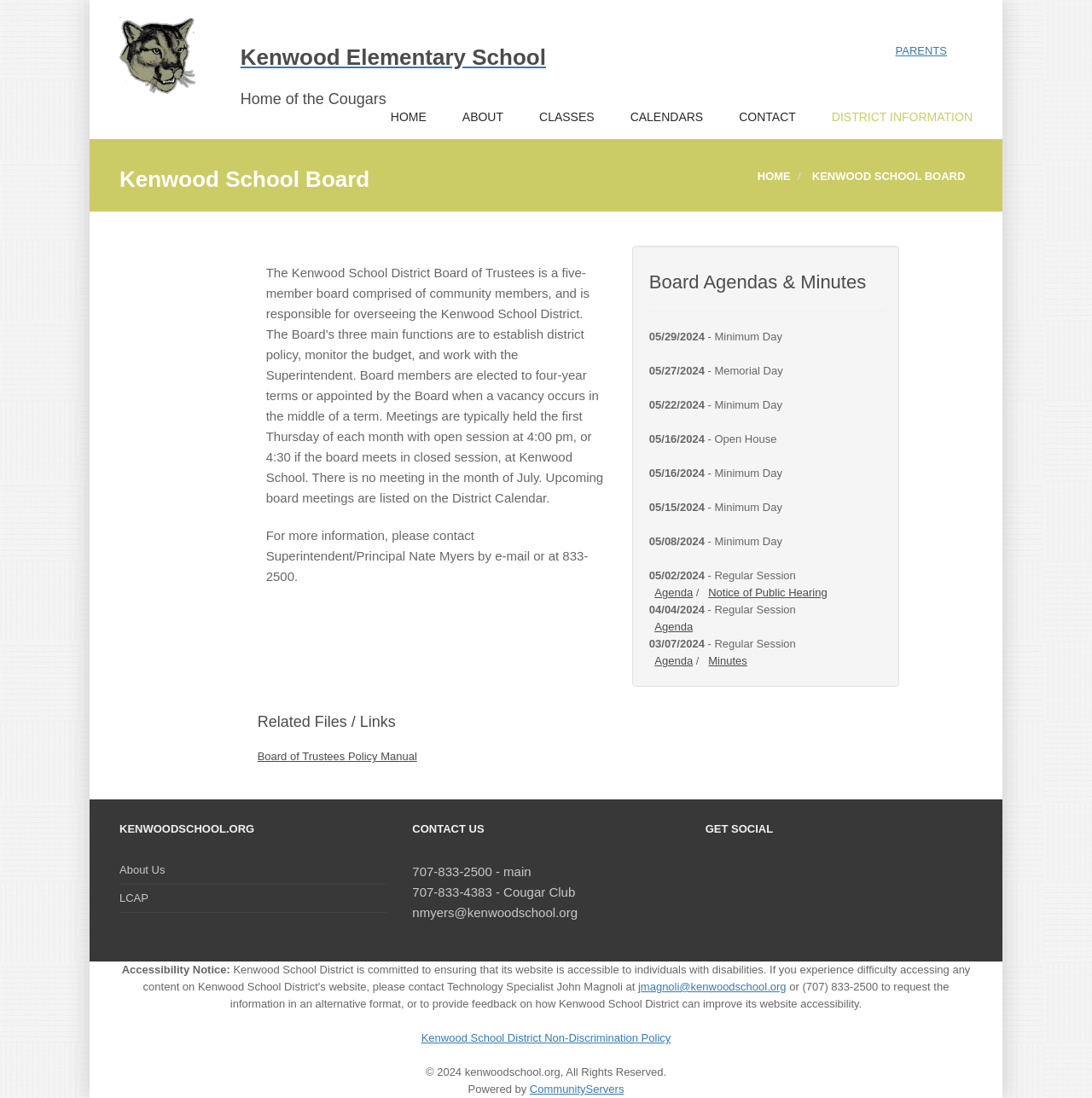Provide a one-word or brief phrase answer to the question:
What is the purpose of the 'Board Agendas & Minutes' section?

To provide meeting information